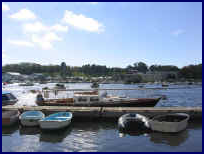Please reply with a single word or brief phrase to the question: 
What is the atmosphere of the scene?

Tranquil